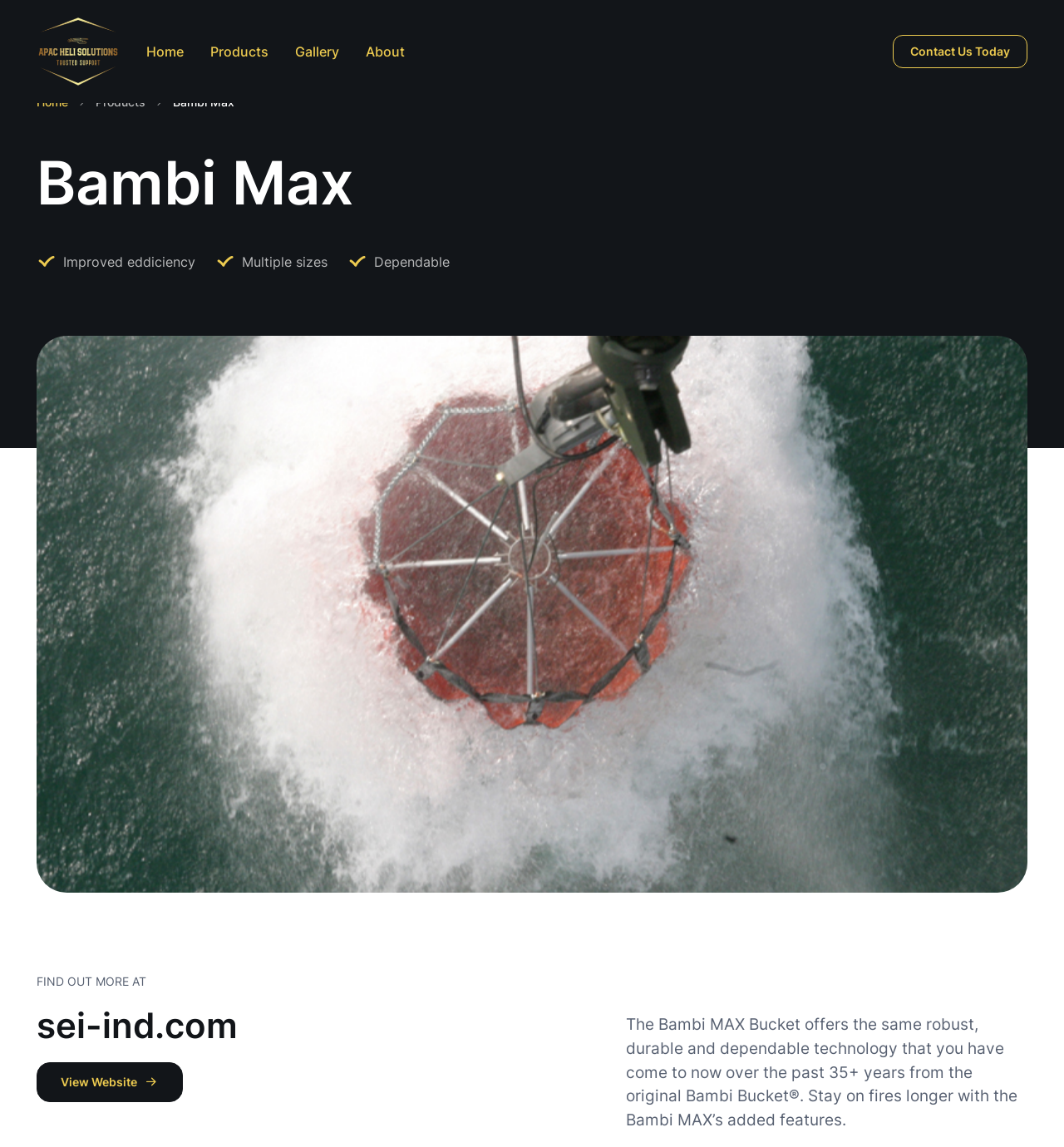Based on the image, provide a detailed and complete answer to the question: 
What are the features of the Bambi MAX Bucket?

I found the answer by examining the section of the webpage that describes the Bambi MAX Bucket, where I saw three static text elements listing its features: 'Improved eddiciency', 'Multiple sizes', and 'Dependable'.